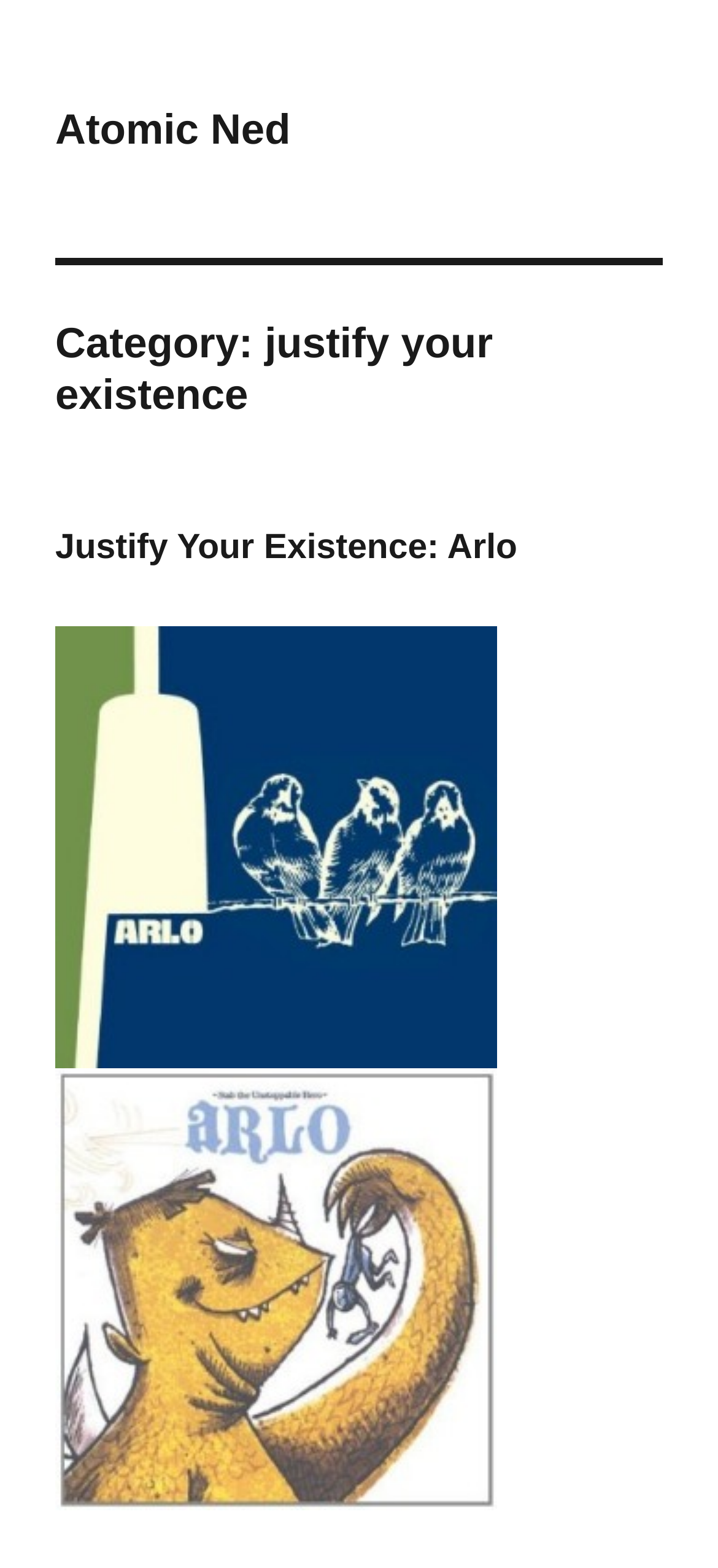Write a detailed summary of the webpage.

The webpage is titled "justify your existence – Atomic Ned". At the top-left corner, there is a link to "Atomic Ned". Below the link, there is a header section that spans almost the entire width of the page. Within this header section, there is a heading that reads "Category: justify your existence". 

Further down, there is another header section that contains a heading "Justify Your Existence: Arlo" and a link to the same title. To the right of the heading and link, there are two images, one stacked on top of the other, taking up about half of the page's width.